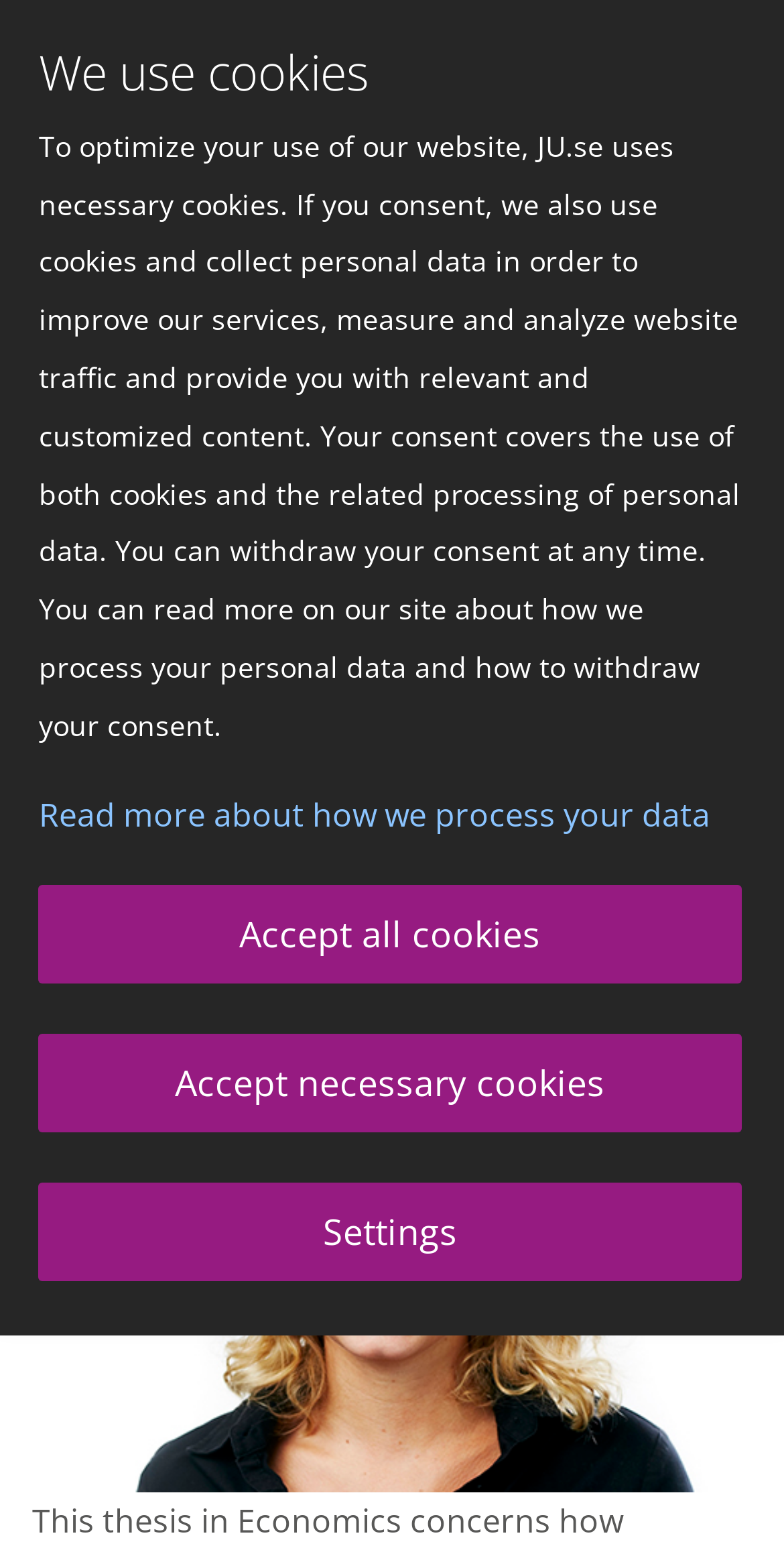Using the information in the image, could you please answer the following question in detail:
What is the university's focus?

Based on the webpage, it can be inferred that the university's focus is on student entrepreneurship, strong research, and successful collaborations, as mentioned in the cookie consent text.